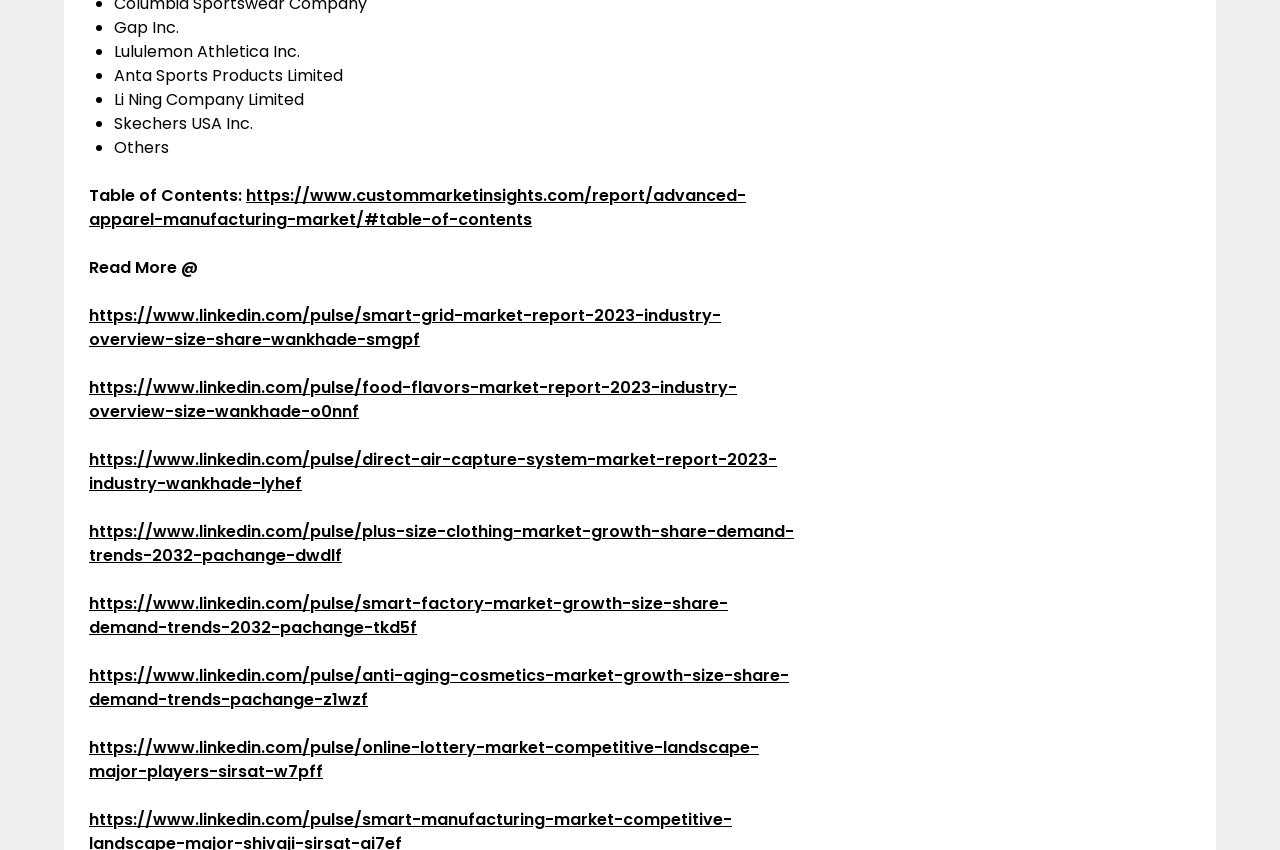Find the bounding box coordinates for the area that should be clicked to accomplish the instruction: "Go to the HOME page".

None